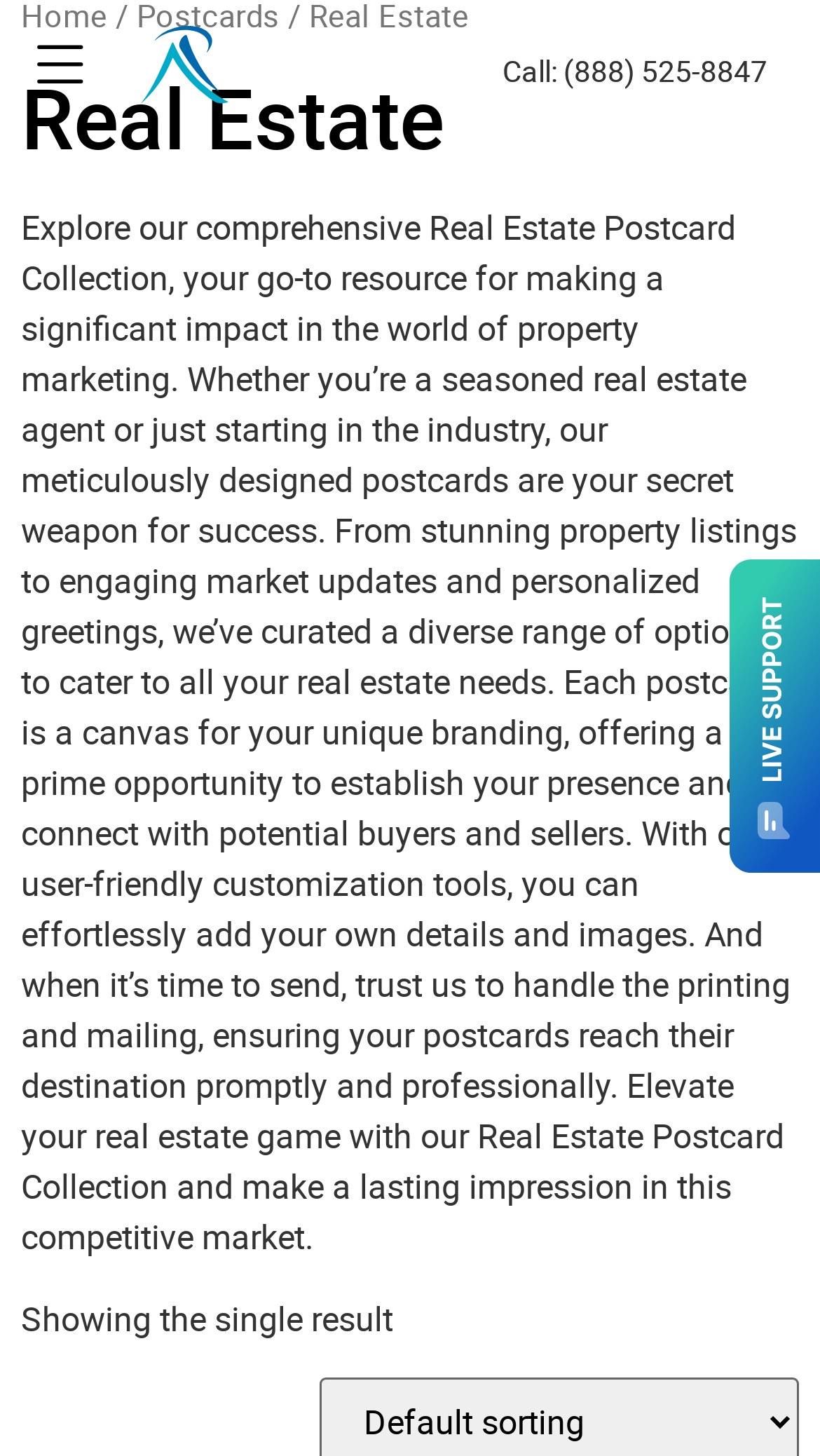Can users customize the postcards?
Please answer the question with as much detail and depth as you can.

I inferred this answer by reading the StaticText element which mentions 'our user-friendly customization tools, you can effortlessly add your own details and images'. This implies that users have the ability to customize the postcards according to their needs.